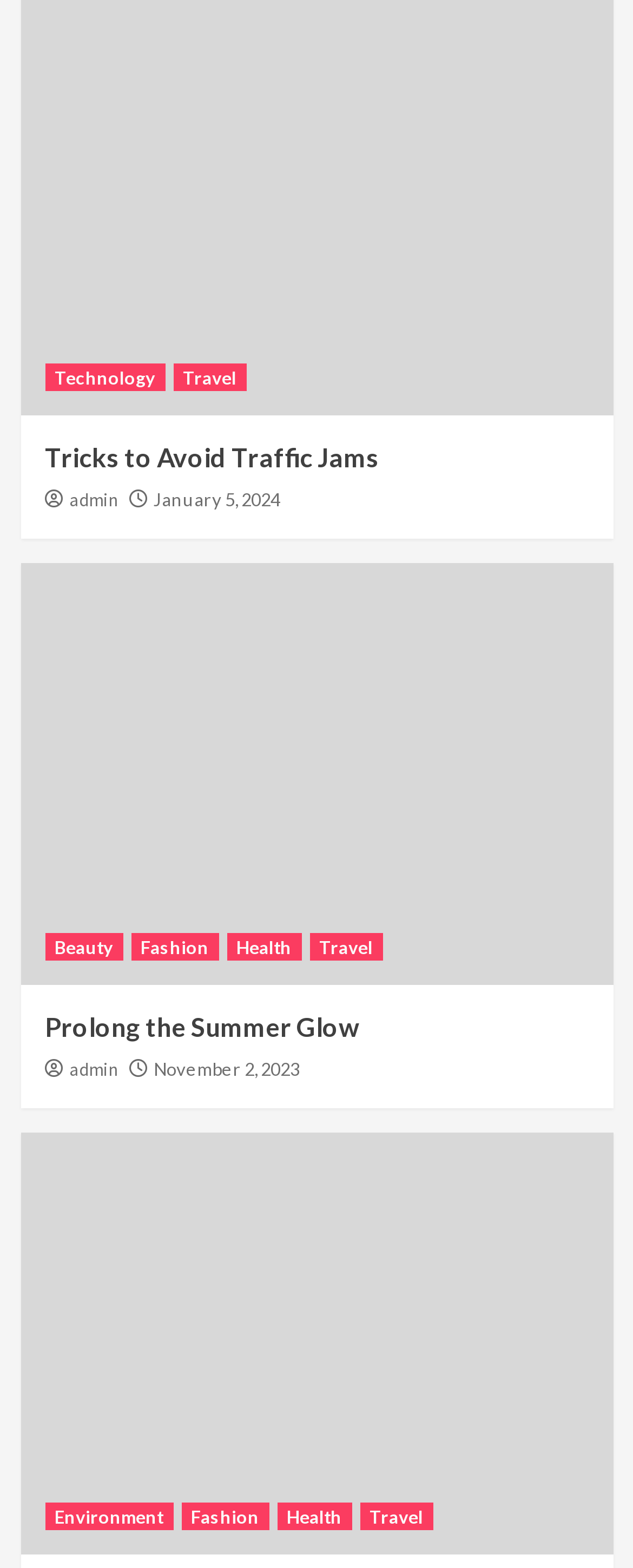Can you specify the bounding box coordinates of the area that needs to be clicked to fulfill the following instruction: "Explore Travel"?

[0.488, 0.595, 0.604, 0.613]